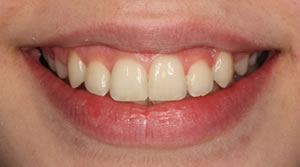Does the smile appear confident?
Please look at the screenshot and answer in one word or a short phrase.

Yes